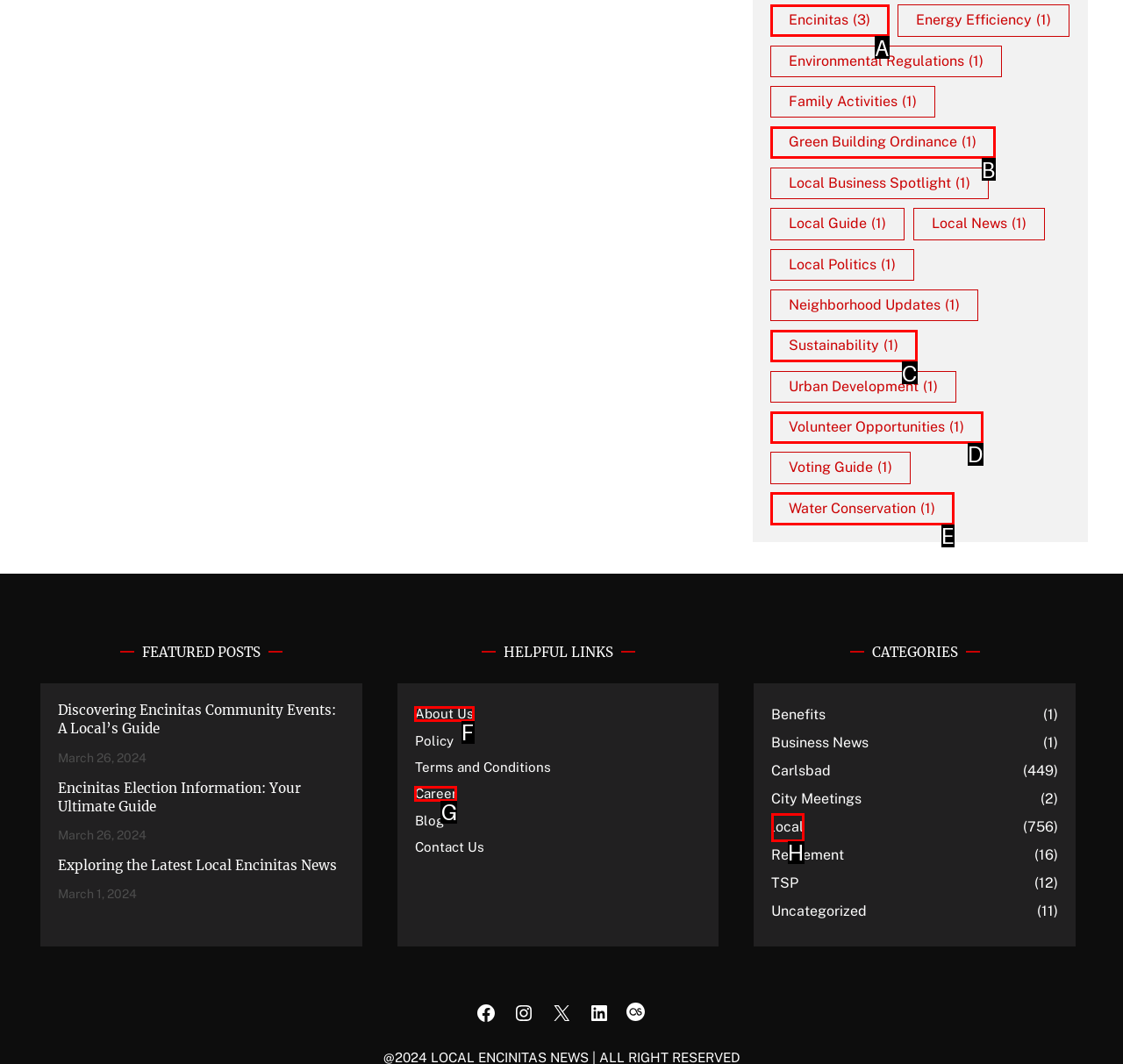Please indicate which option's letter corresponds to the task: Visit 'About Us' by examining the highlighted elements in the screenshot.

F